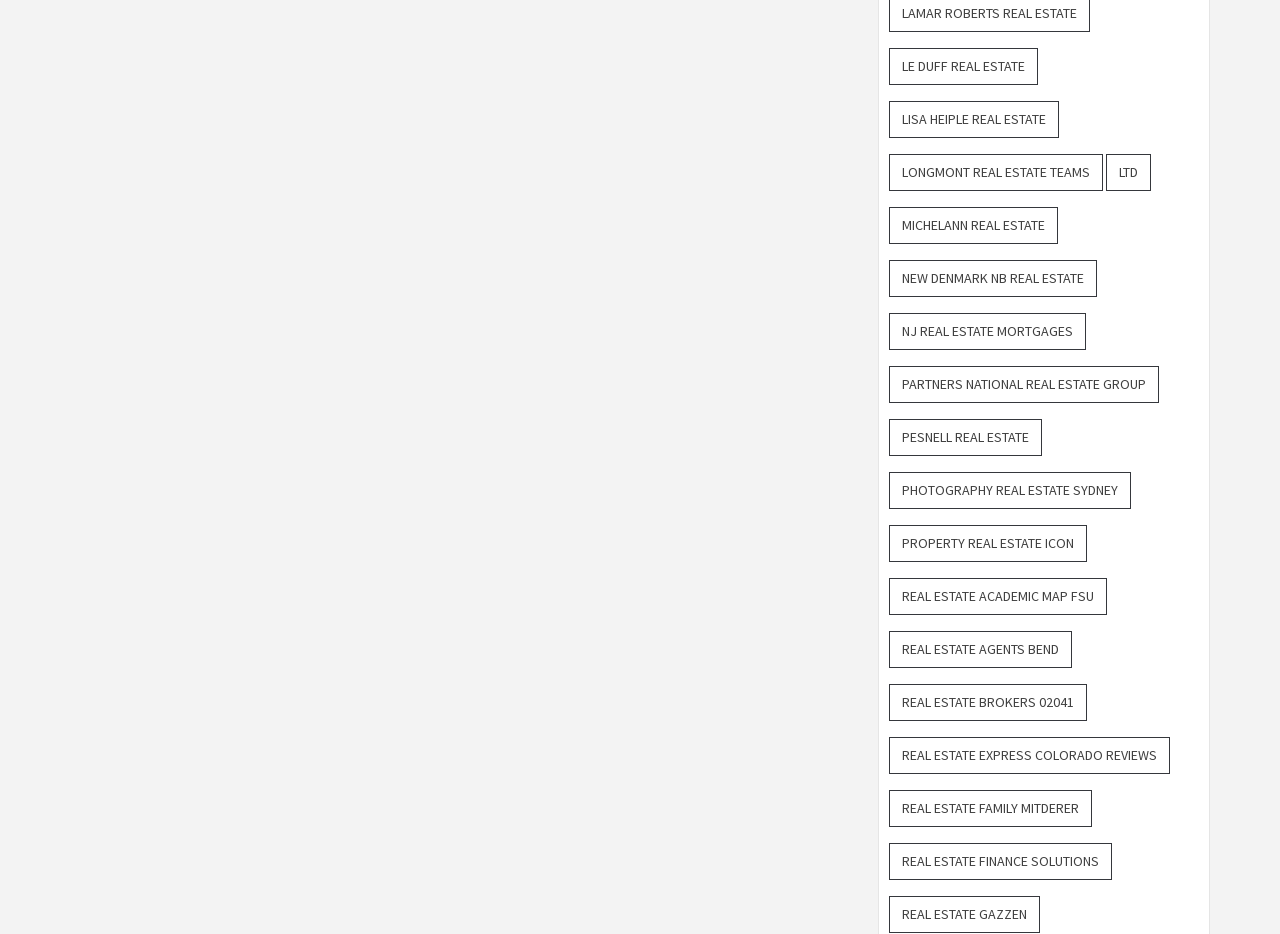Provide the bounding box coordinates for the UI element that is described by this text: "Ltd". The coordinates should be in the form of four float numbers between 0 and 1: [left, top, right, bottom].

[0.864, 0.165, 0.899, 0.204]